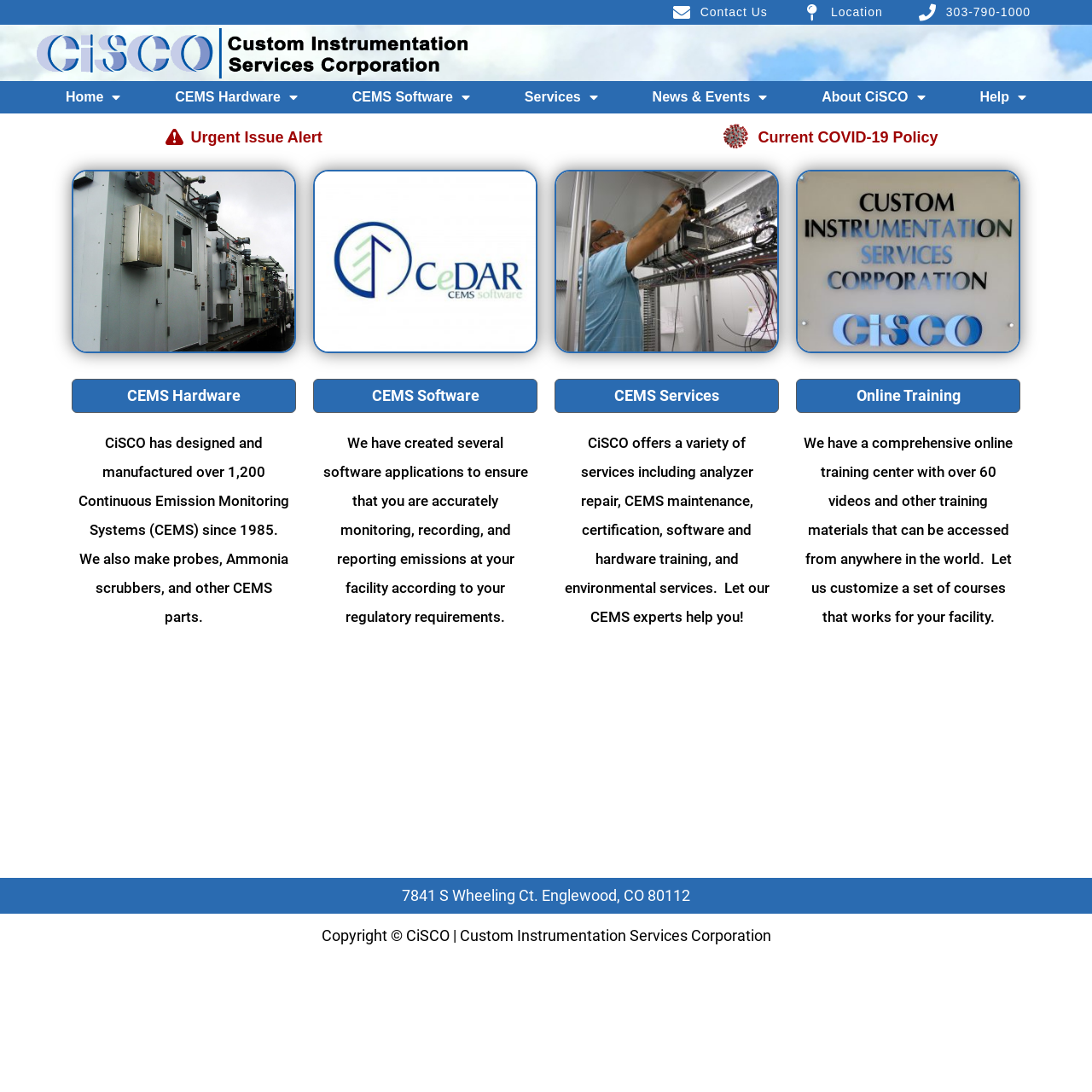What is the company's address?
Can you provide an in-depth and detailed response to the question?

I found the company's address at the bottom of the webpage, which is 7841 S Wheeling Ct. Englewood, CO 80112.